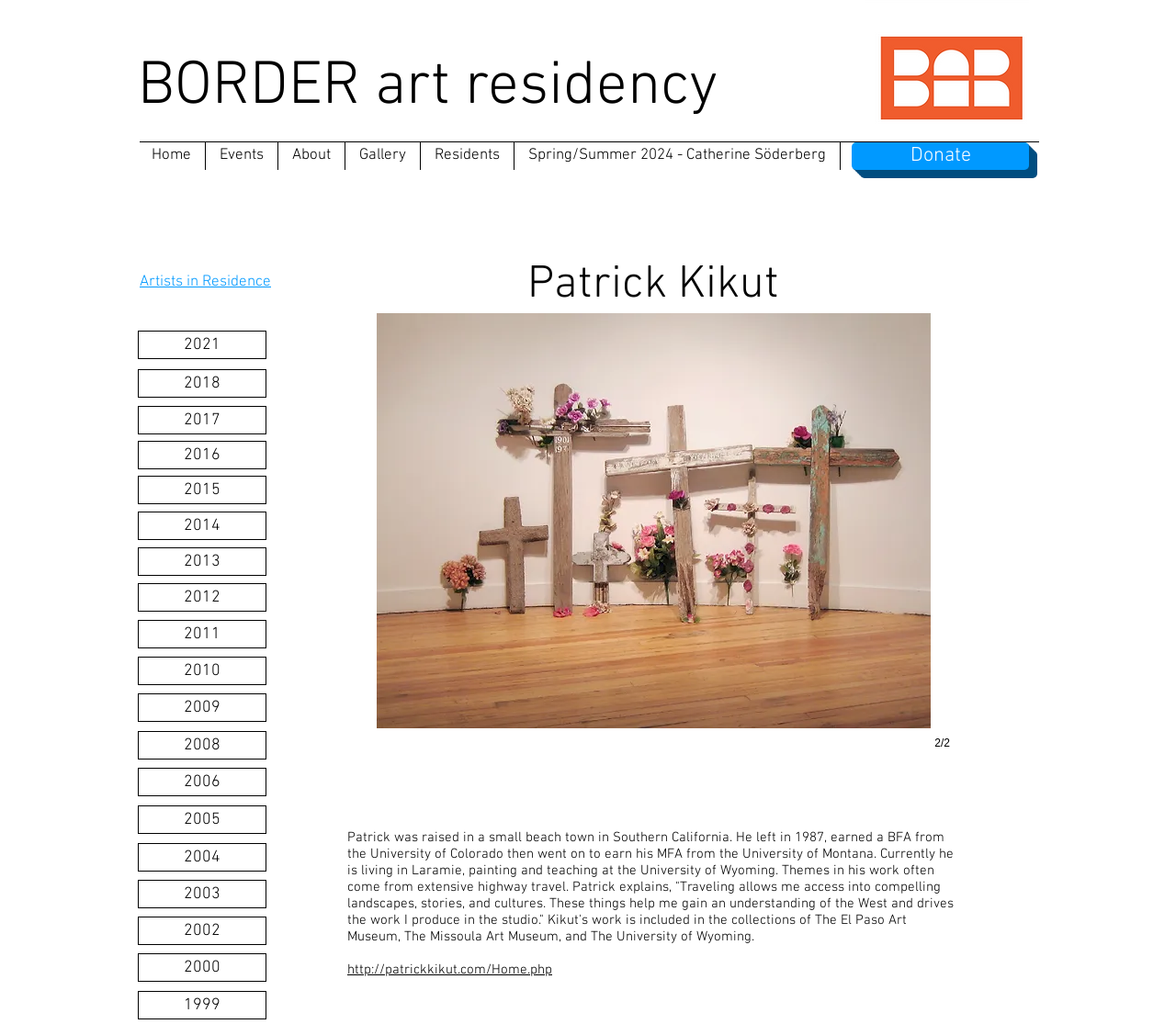What is the theme of Patrick Kikut's work?
Based on the image, provide a one-word or brief-phrase response.

highway travel